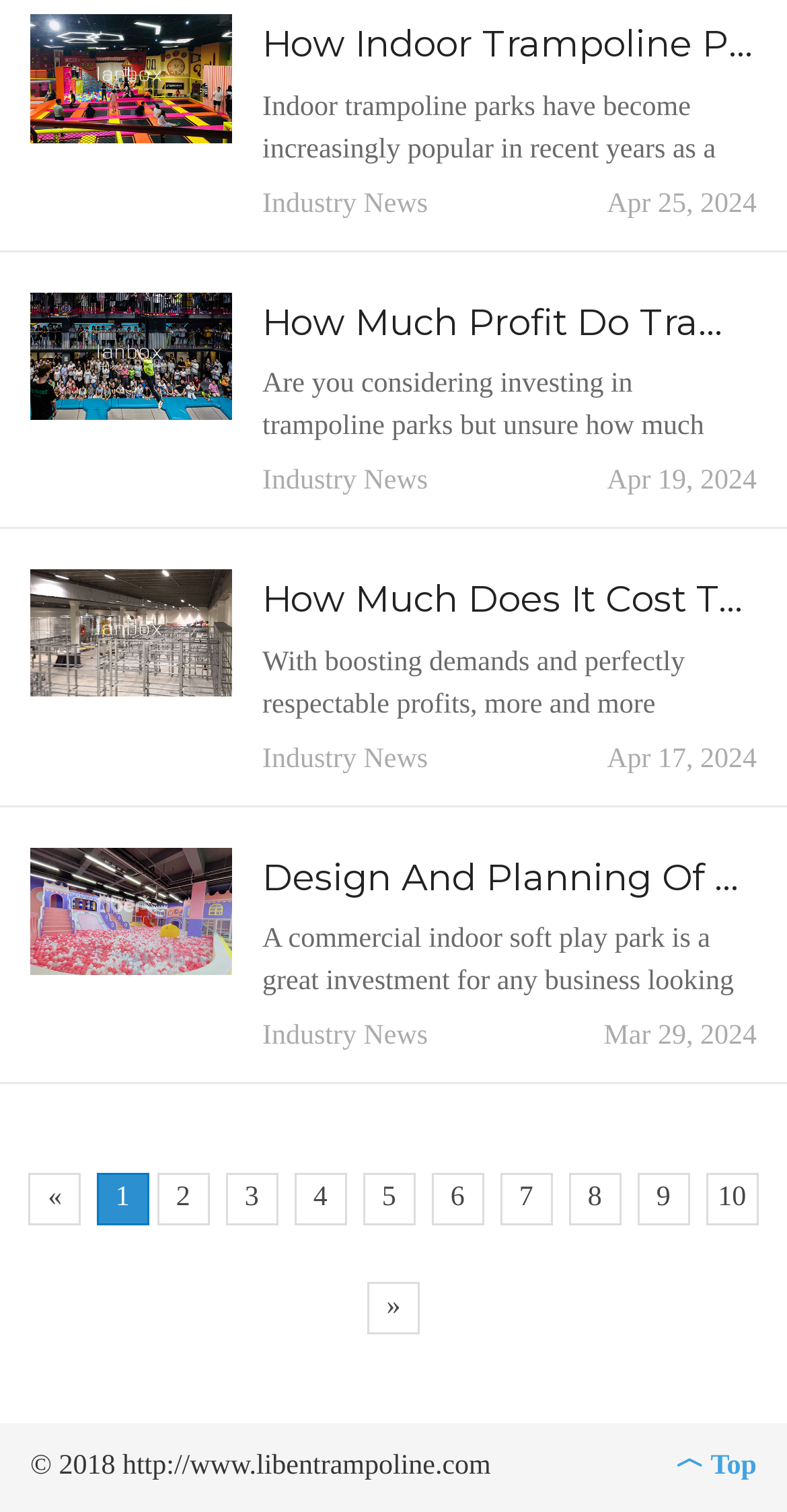Provide the bounding box coordinates for the specified HTML element described in this description: "6". The coordinates should be four float numbers ranging from 0 to 1, in the format [left, top, right, bottom].

[0.548, 0.776, 0.615, 0.81]